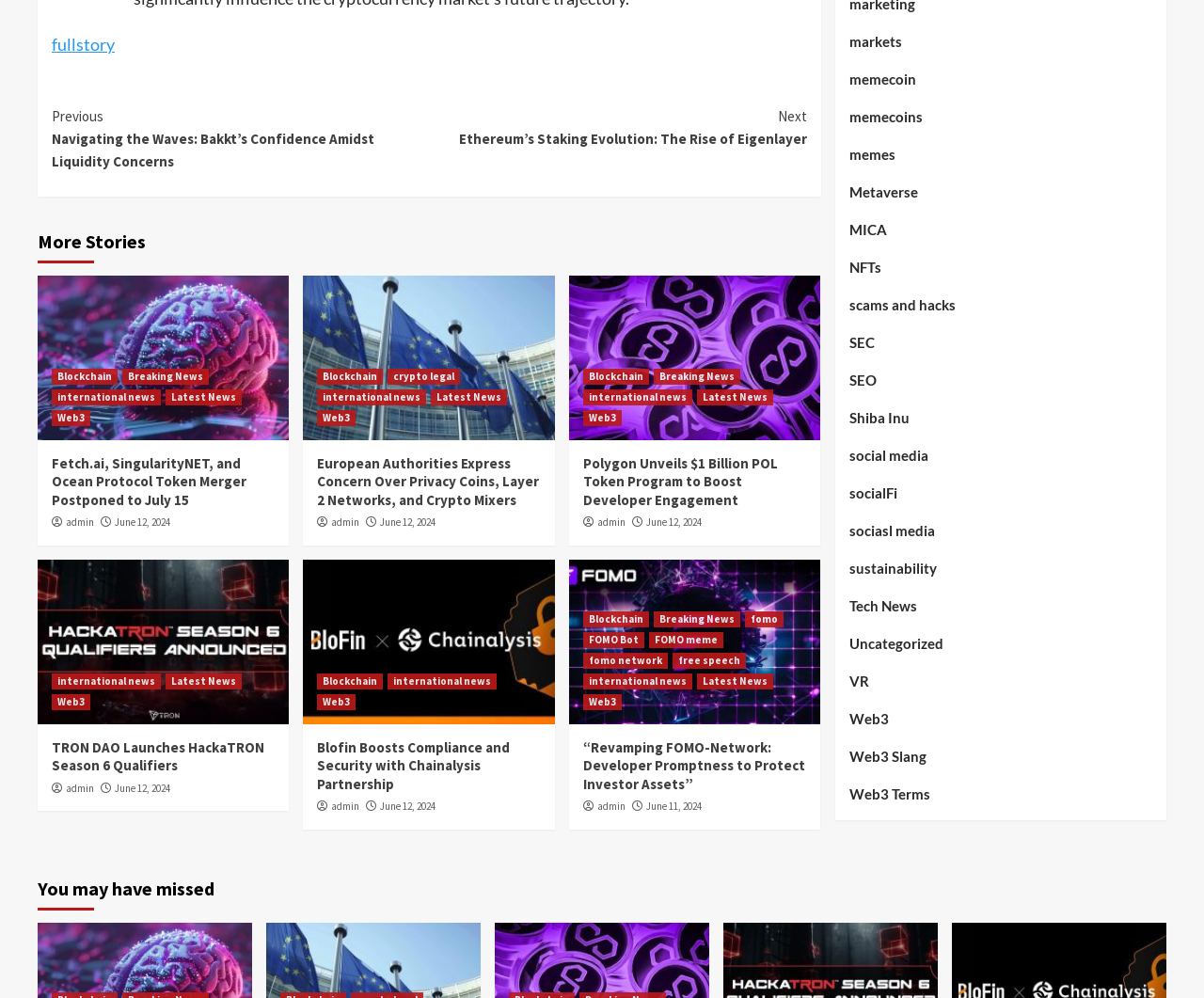Locate the bounding box coordinates of the element I should click to achieve the following instruction: "View 'Polygon Unveils $1 Billion POL Token Program to Boost Developer Engagement'".

[0.484, 0.455, 0.67, 0.51]